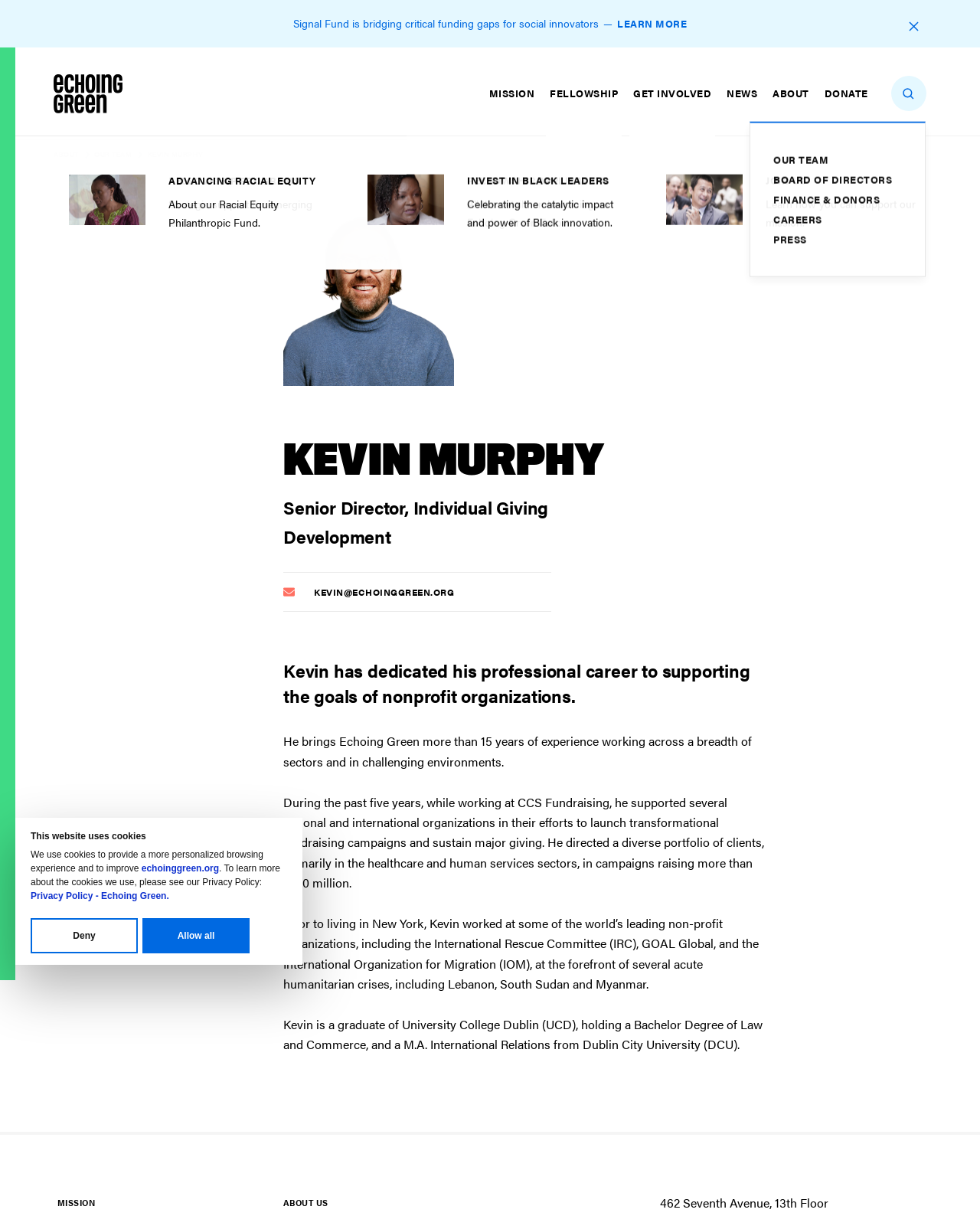Refer to the image and provide an in-depth answer to the question: 
What is the name of the university Kevin Murphy graduated from?

I found this information by looking at the StaticText element which mentions his educational background, specifically that he is a graduate of University College Dublin.